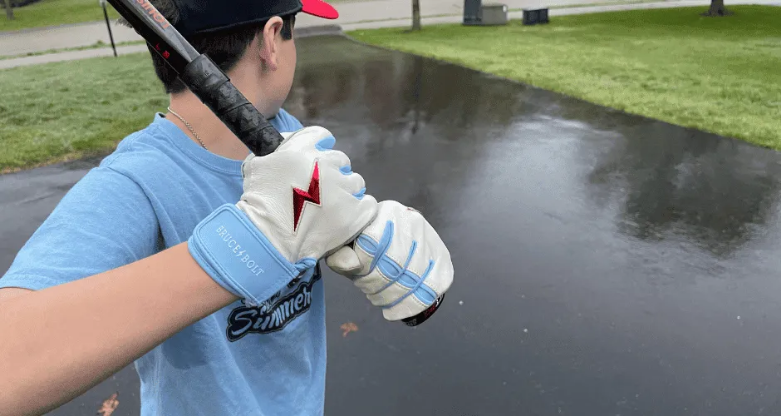What is the color of the player's shirt?
Examine the image and provide an in-depth answer to the question.

The caption describes the player as 'dressed in a light blue shirt', indicating the color of the shirt.